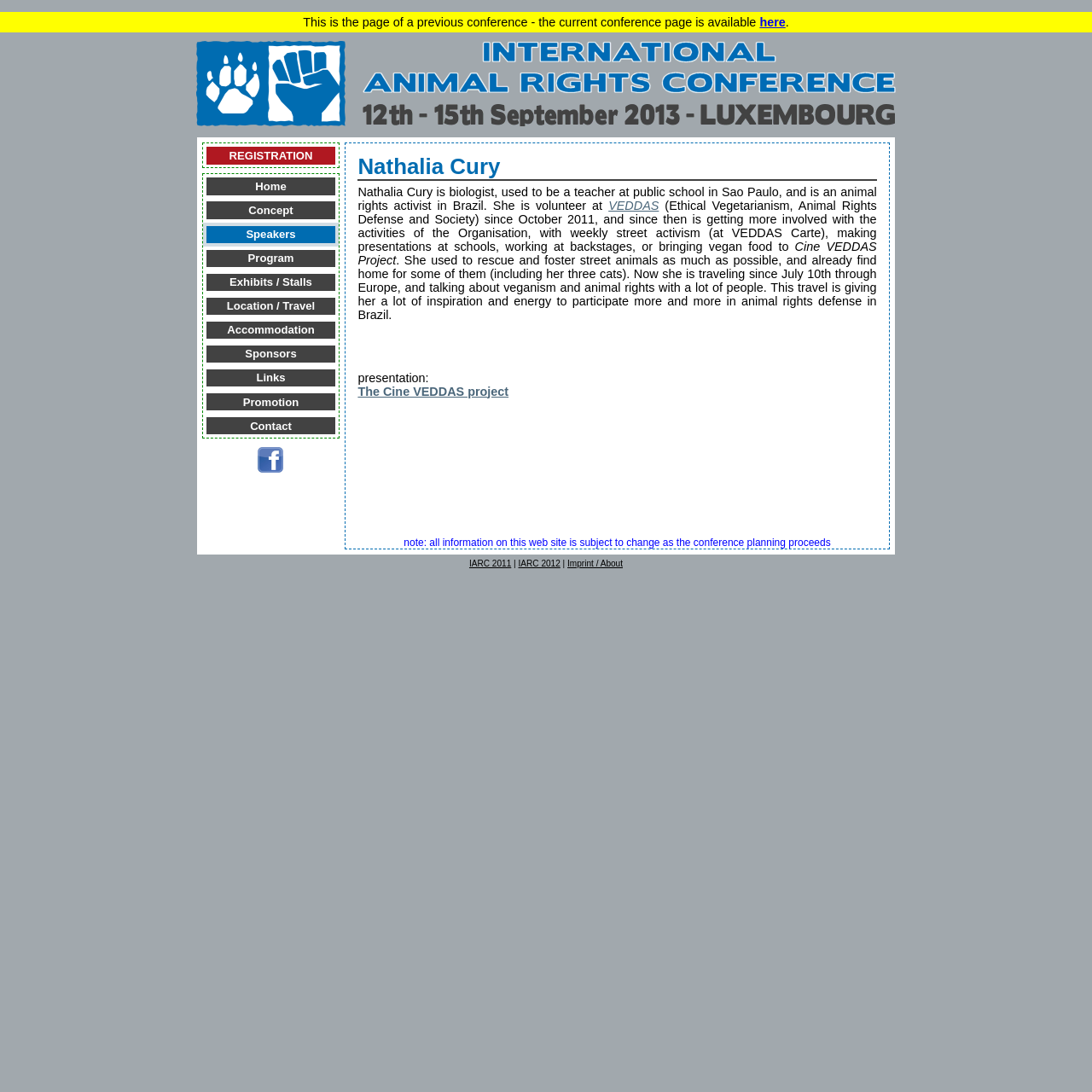What is the theme of the International Animal Rights Conference? Look at the image and give a one-word or short phrase answer.

Animal rights